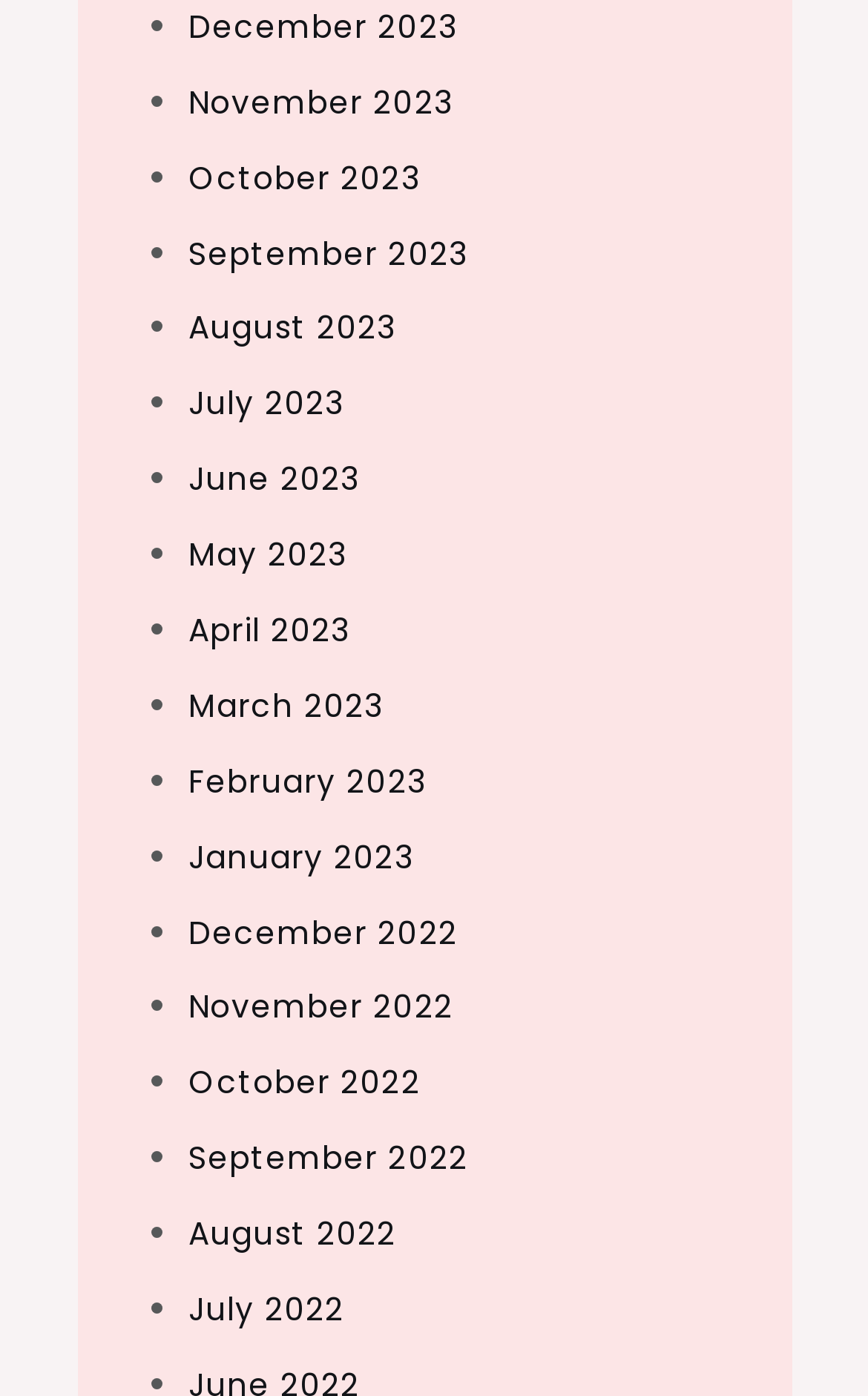Please identify the bounding box coordinates for the region that you need to click to follow this instruction: "View August 2023".

[0.217, 0.219, 0.457, 0.251]